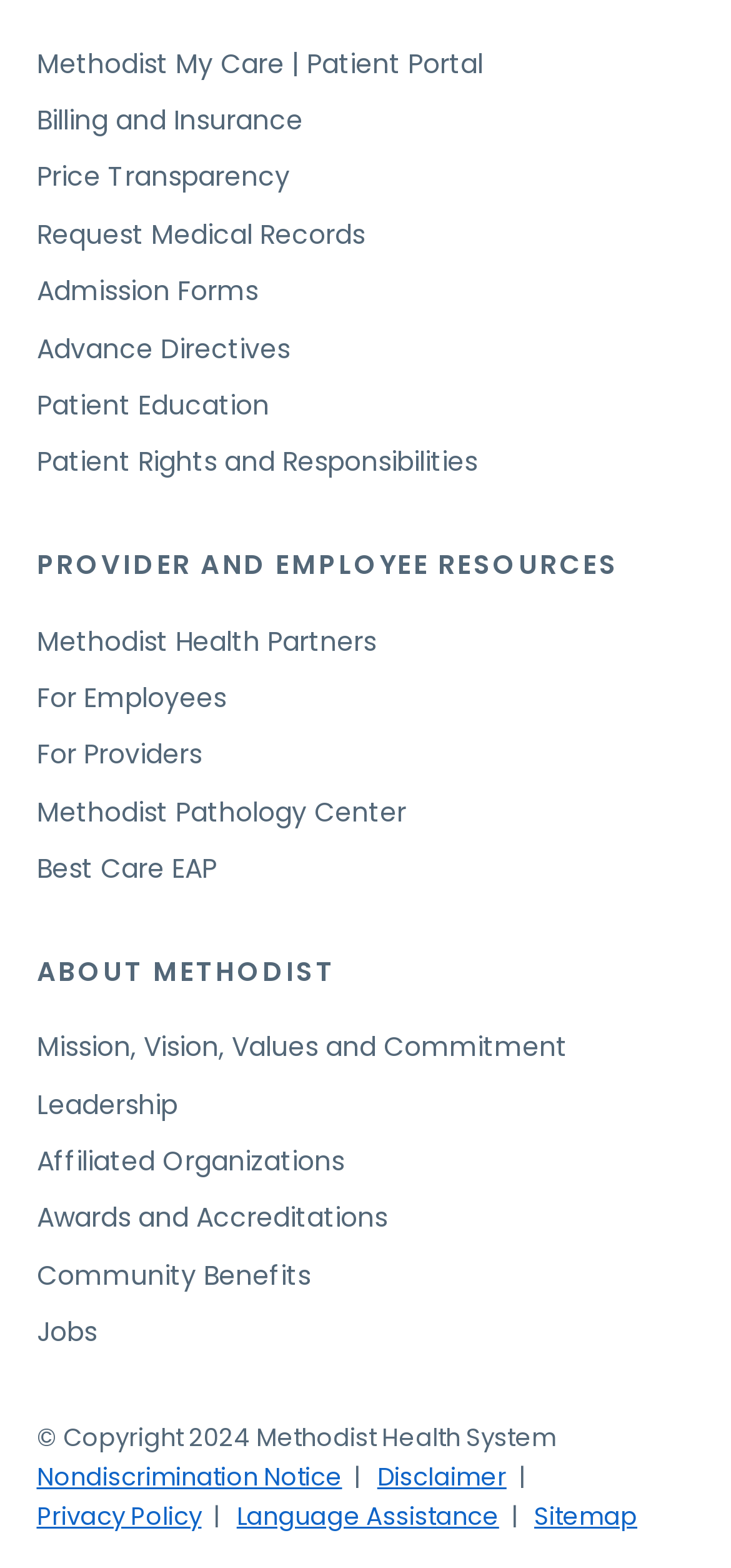Pinpoint the bounding box coordinates of the clickable area needed to execute the instruction: "View job opportunities". The coordinates should be specified as four float numbers between 0 and 1, i.e., [left, top, right, bottom].

[0.05, 0.837, 0.132, 0.861]